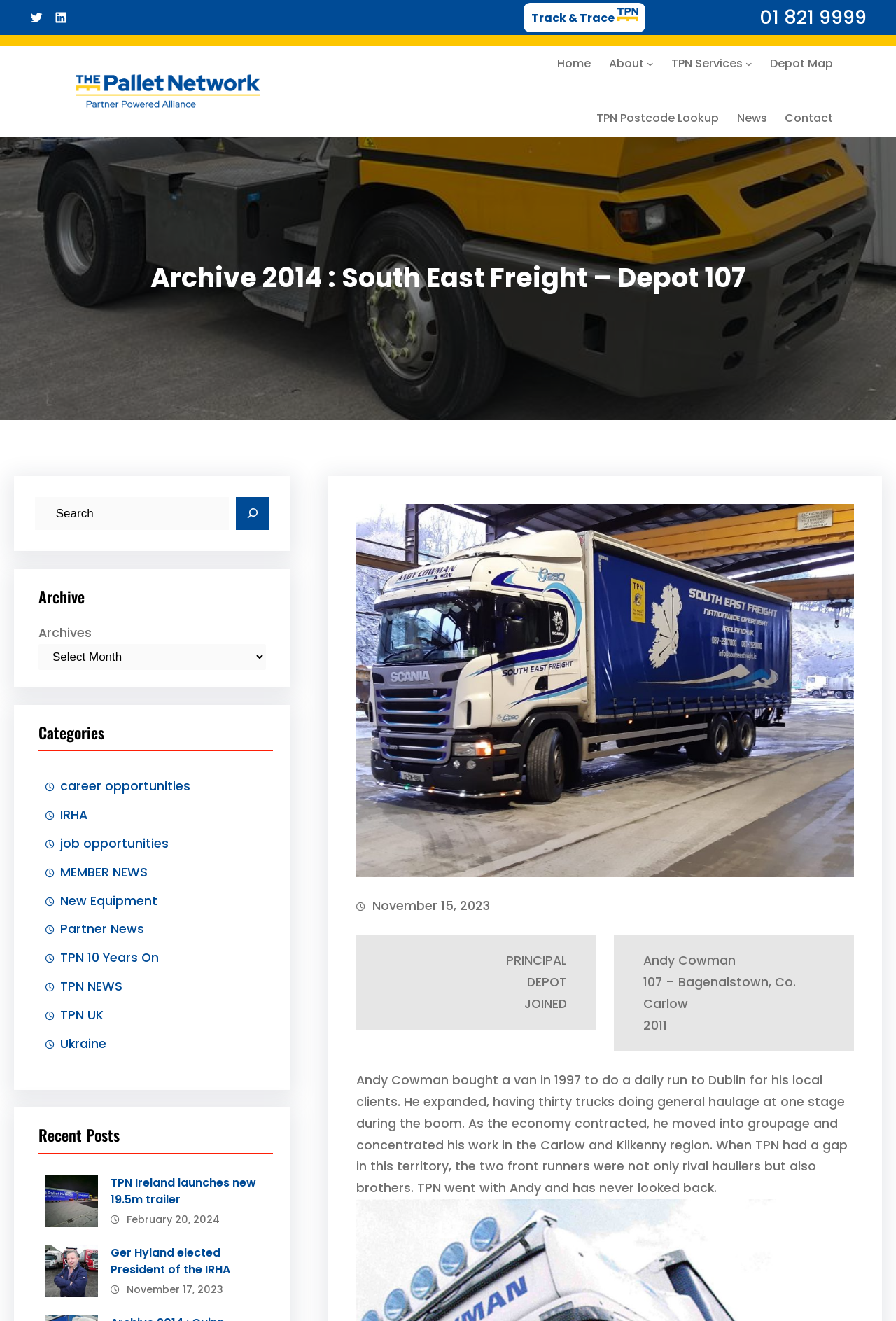What is the phone number on the top right?
Using the image as a reference, give a one-word or short phrase answer.

01 821 9999